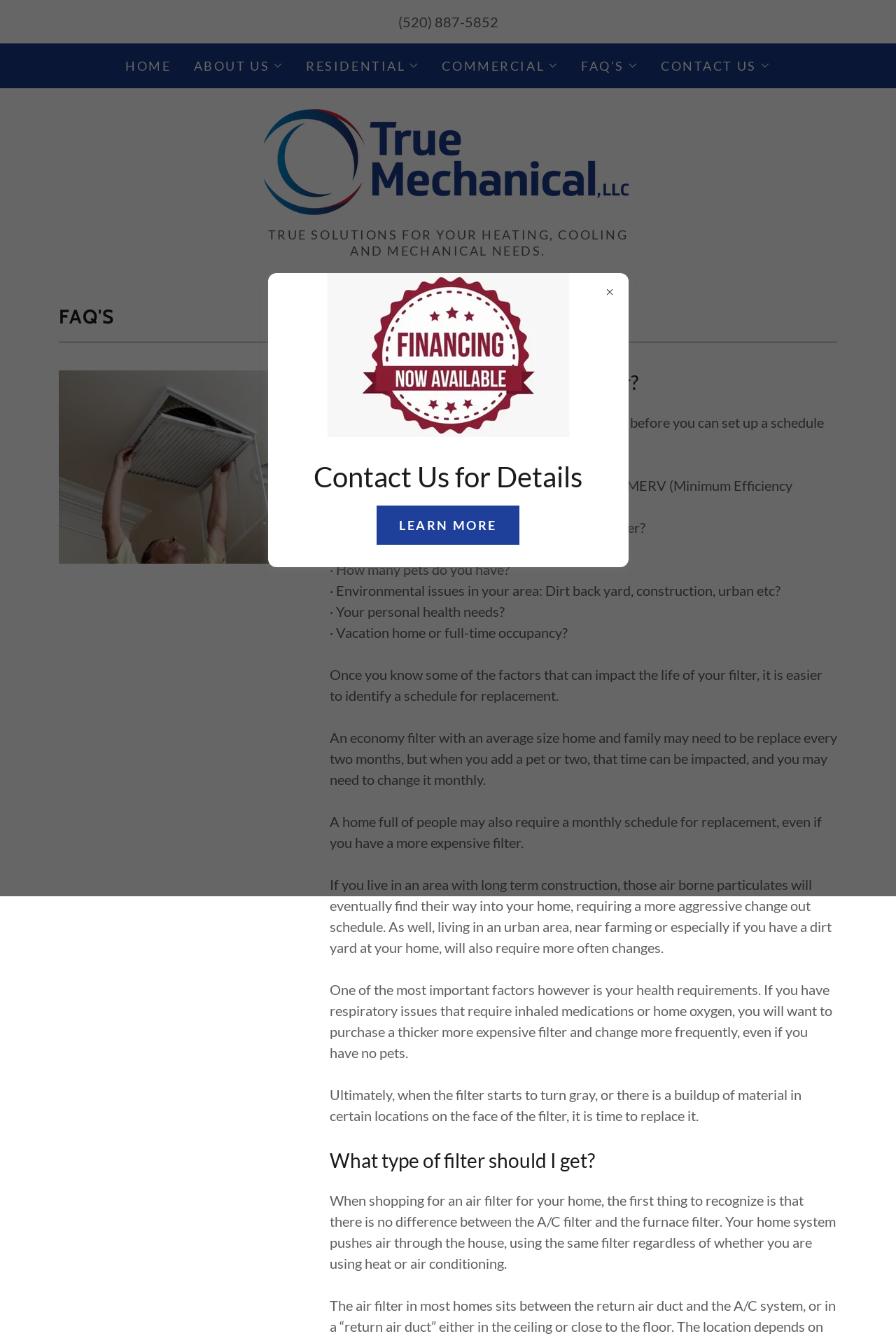How often should I change my air filter?
Relying on the image, give a concise answer in one word or a brief phrase.

It depends